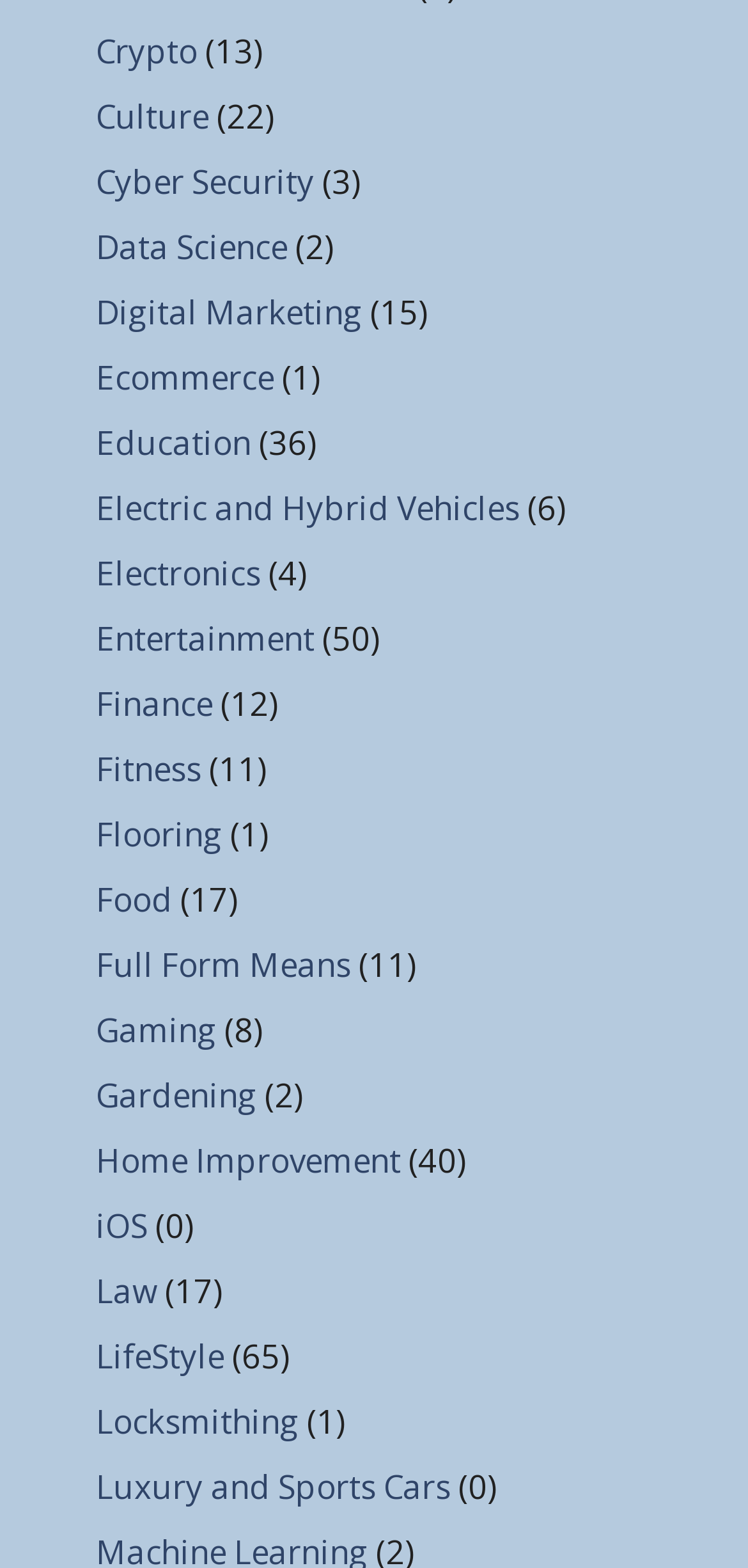Locate the bounding box coordinates of the clickable area needed to fulfill the instruction: "Click on Crypto".

[0.128, 0.018, 0.264, 0.046]